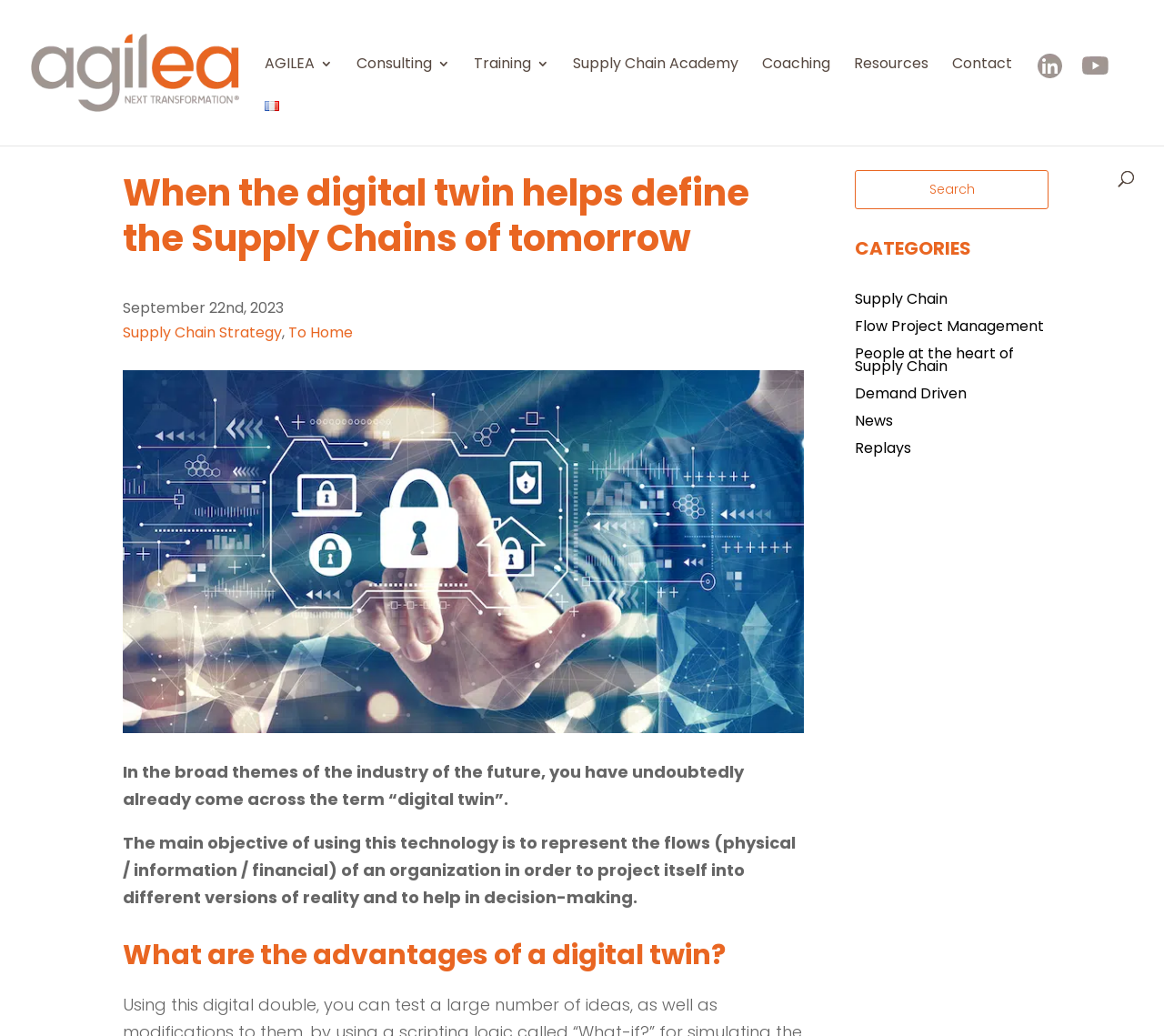Determine the bounding box coordinates for the UI element matching this description: "Demand Driven".

[0.735, 0.374, 0.831, 0.393]